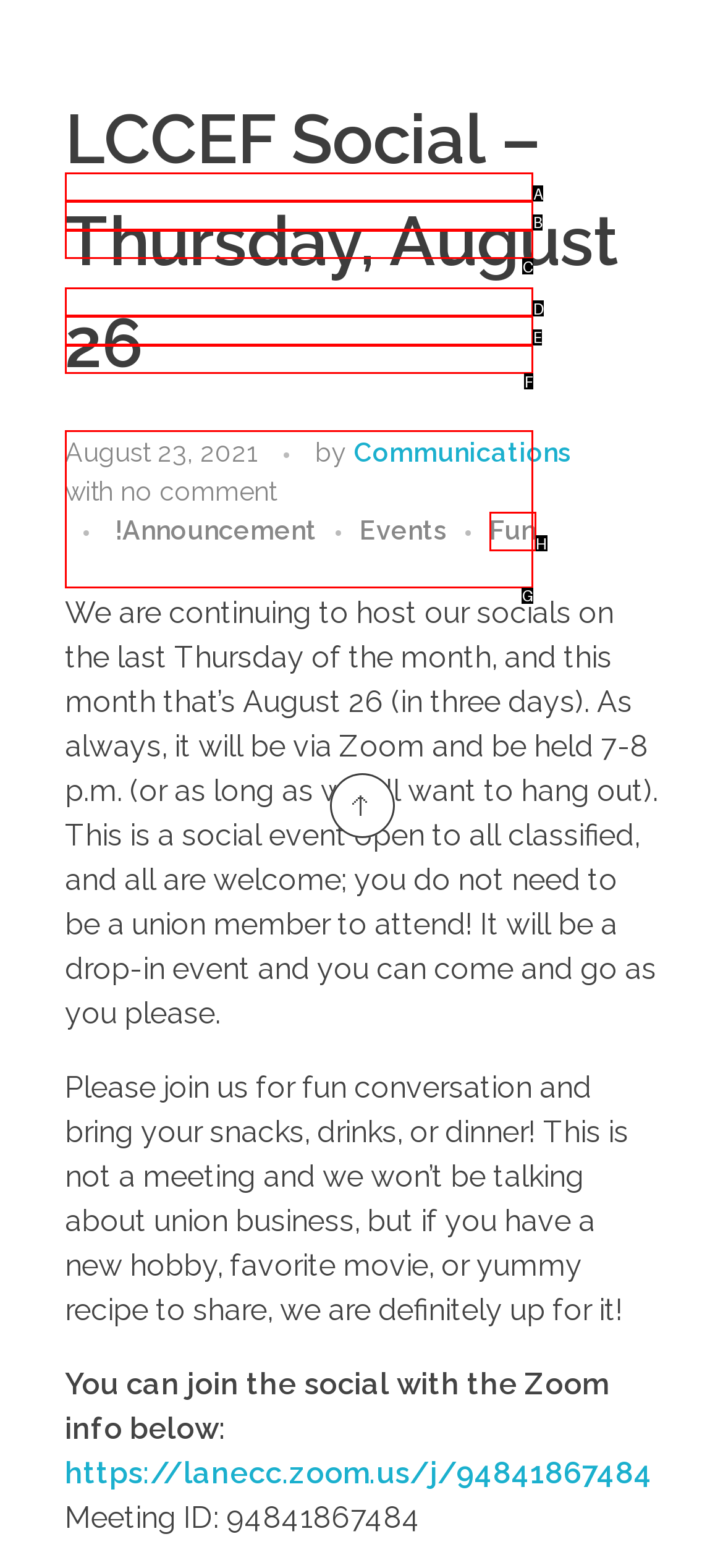Tell me which one HTML element best matches the description: Elections Committee
Answer with the option's letter from the given choices directly.

D